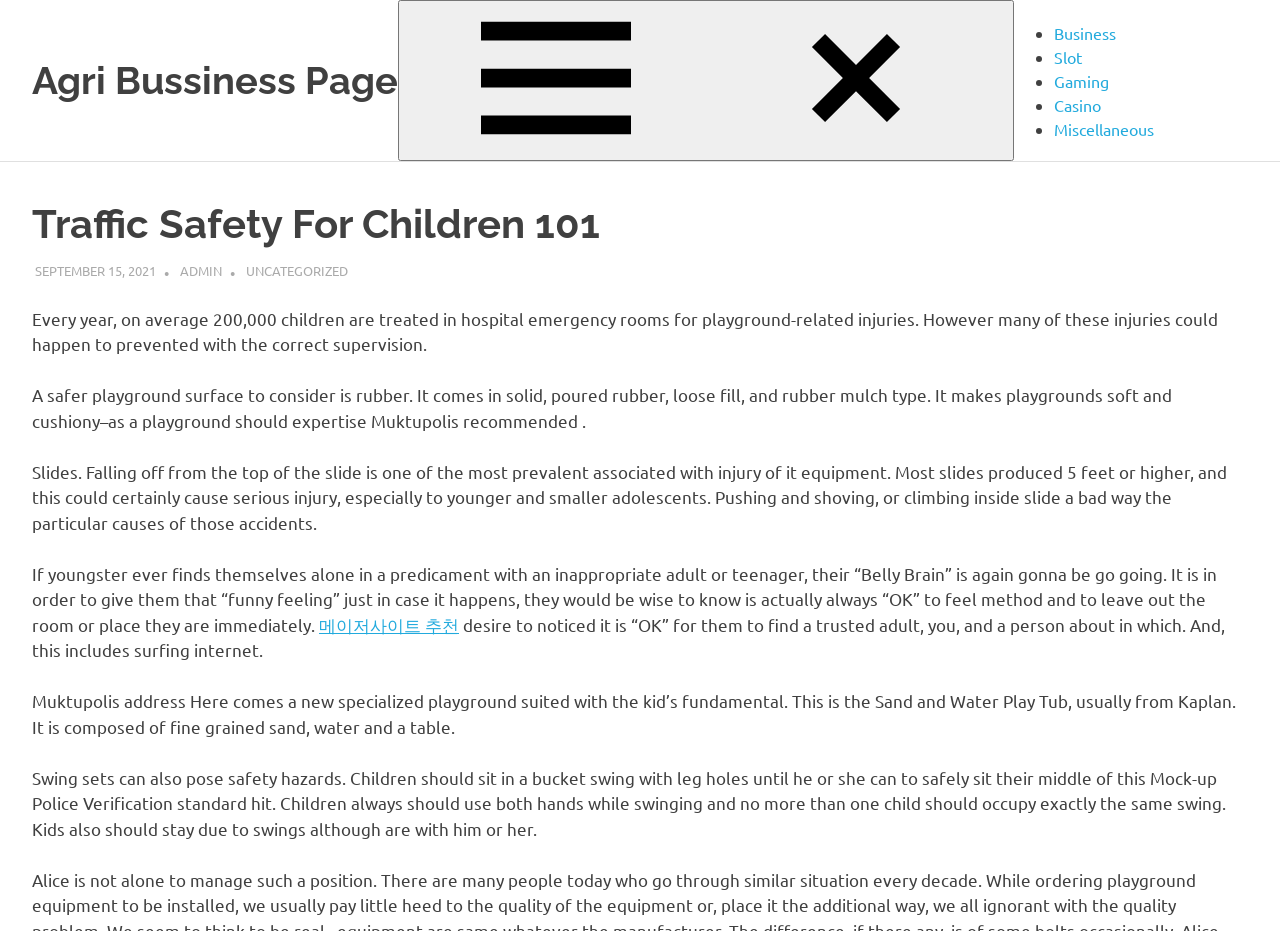Please identify the bounding box coordinates of the element that needs to be clicked to execute the following command: "Read the article posted on 'SEPTEMBER 15, 2021'". Provide the bounding box using four float numbers between 0 and 1, formatted as [left, top, right, bottom].

[0.027, 0.281, 0.122, 0.299]